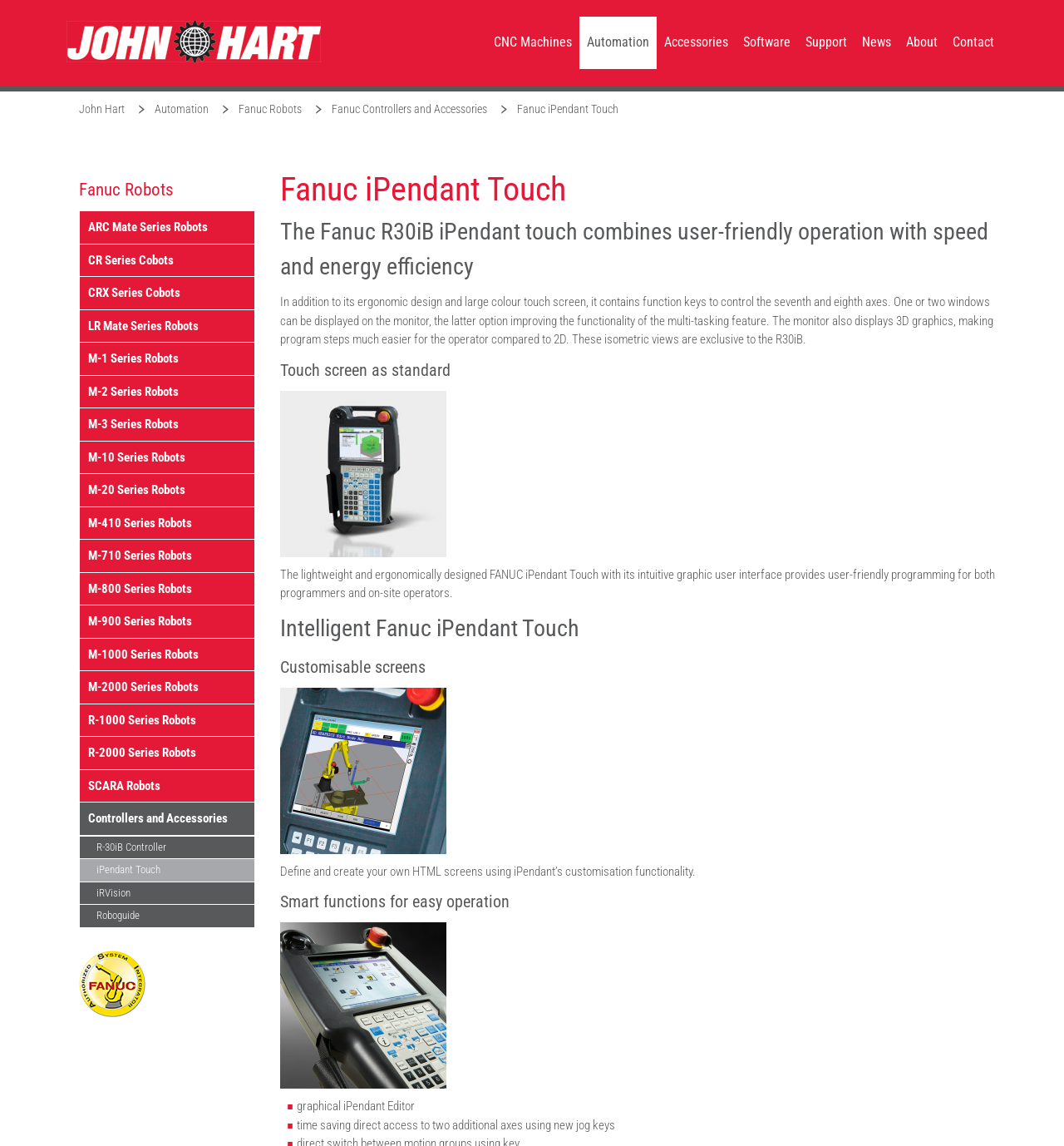Give a concise answer of one word or phrase to the question: 
How many series of robots are listed under 'Fanuc Robots'?

13